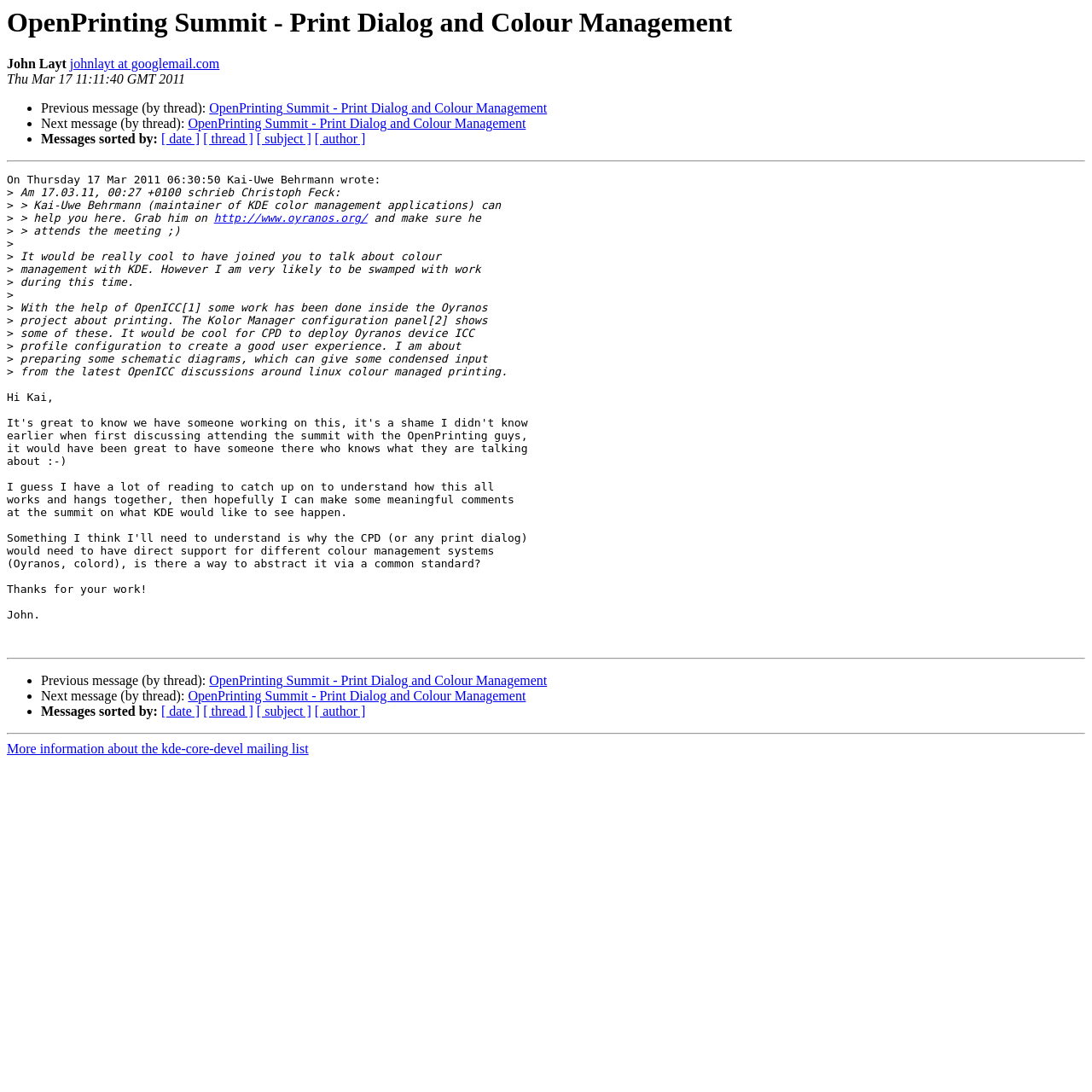Extract the bounding box coordinates for the UI element described by the text: "[ thread ]". The coordinates should be in the form of [left, top, right, bottom] with values between 0 and 1.

[0.186, 0.121, 0.232, 0.134]